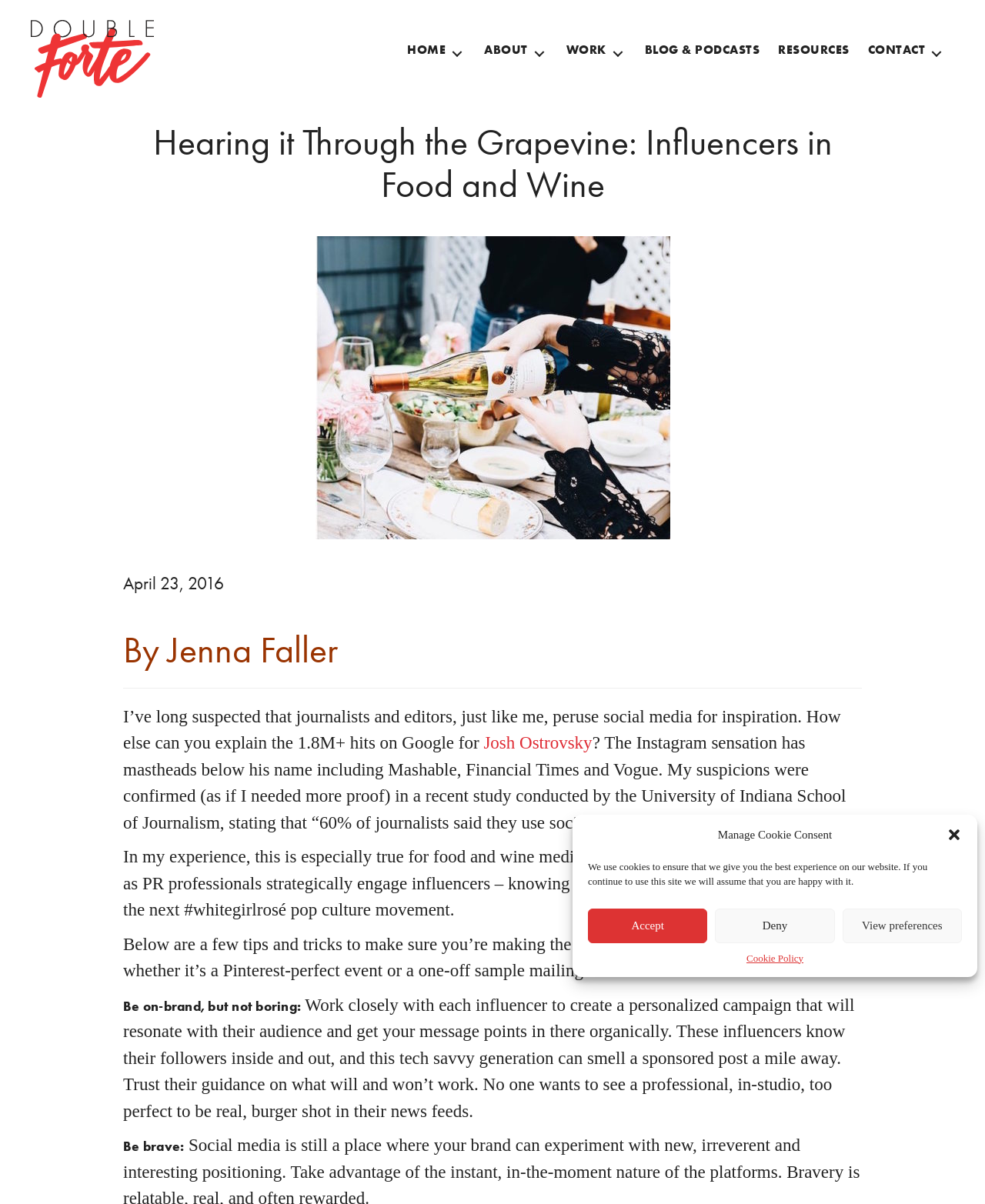Identify and provide the bounding box for the element described by: "alt="logo" title="logo"".

[0.031, 0.04, 0.156, 0.055]